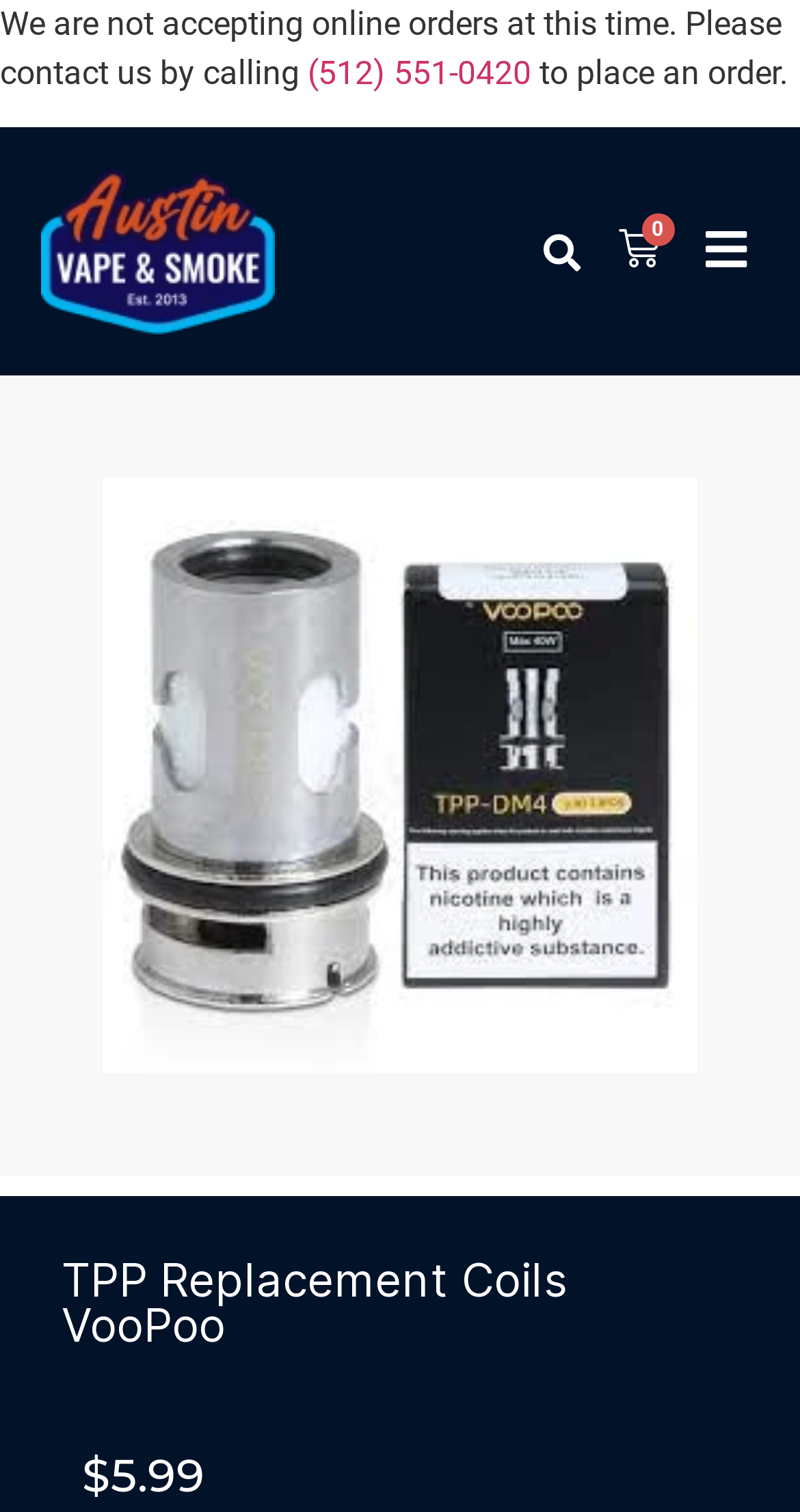Please provide the main heading of the webpage content.

TPP Replacement Coils VooPoo